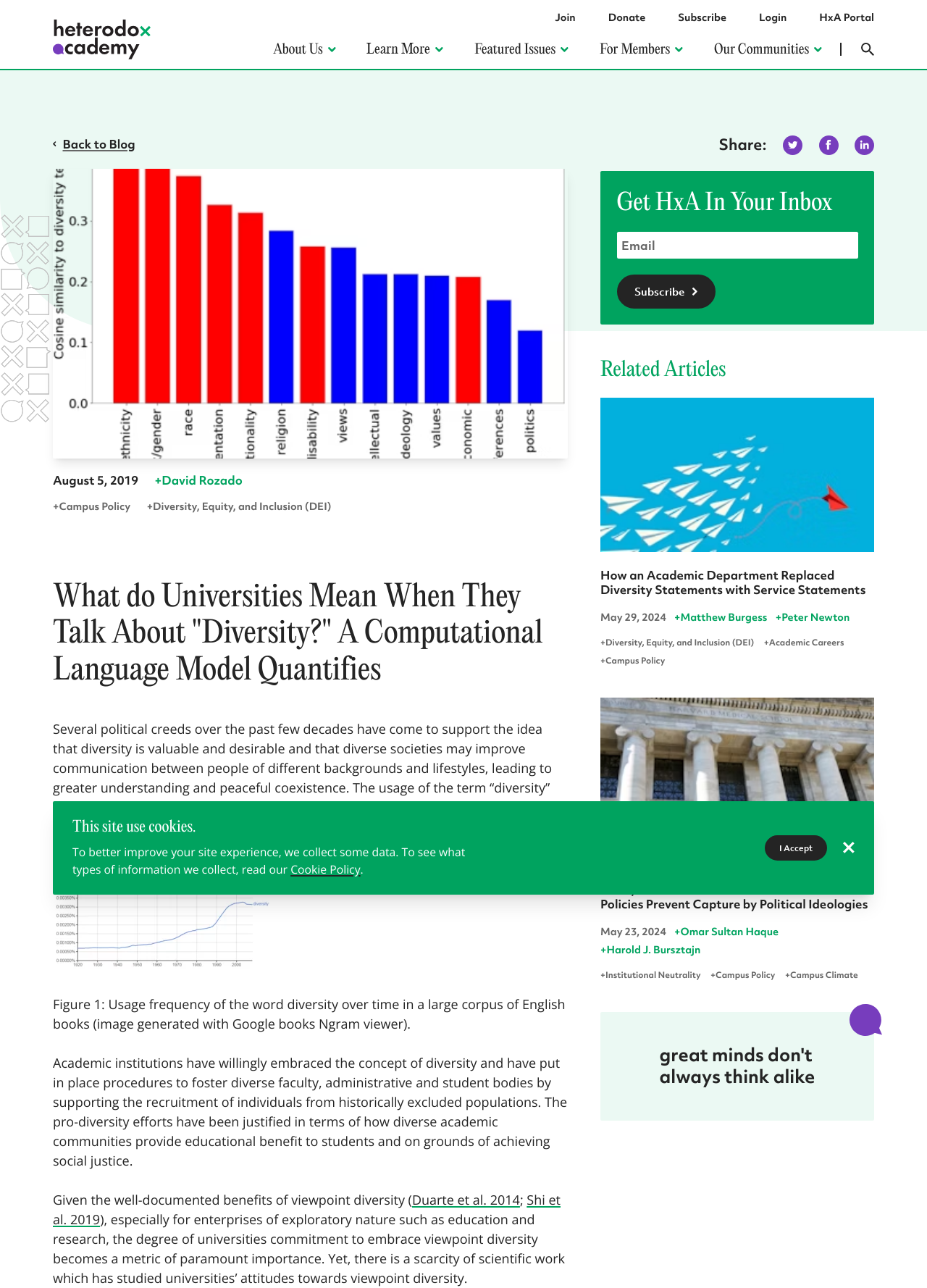What is the name of the center mentioned on this webpage?
Provide a detailed answer to the question, using the image to inform your response.

The webpage has a link element with the text 'The Mike & Sofia Segal Center for Academic Pluralism' which suggests that this is the name of the center being referred to.